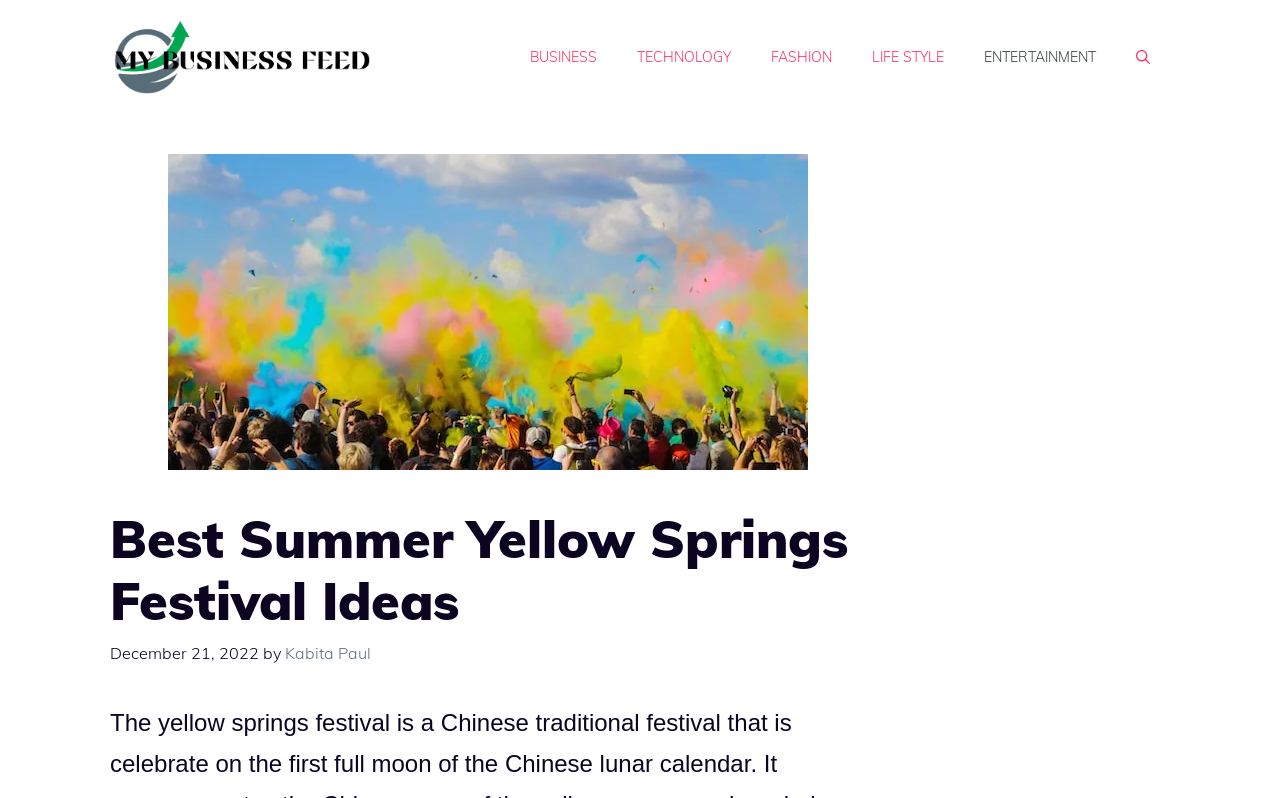Select the bounding box coordinates of the element I need to click to carry out the following instruction: "click on the My Business Feed link".

[0.086, 0.054, 0.289, 0.084]